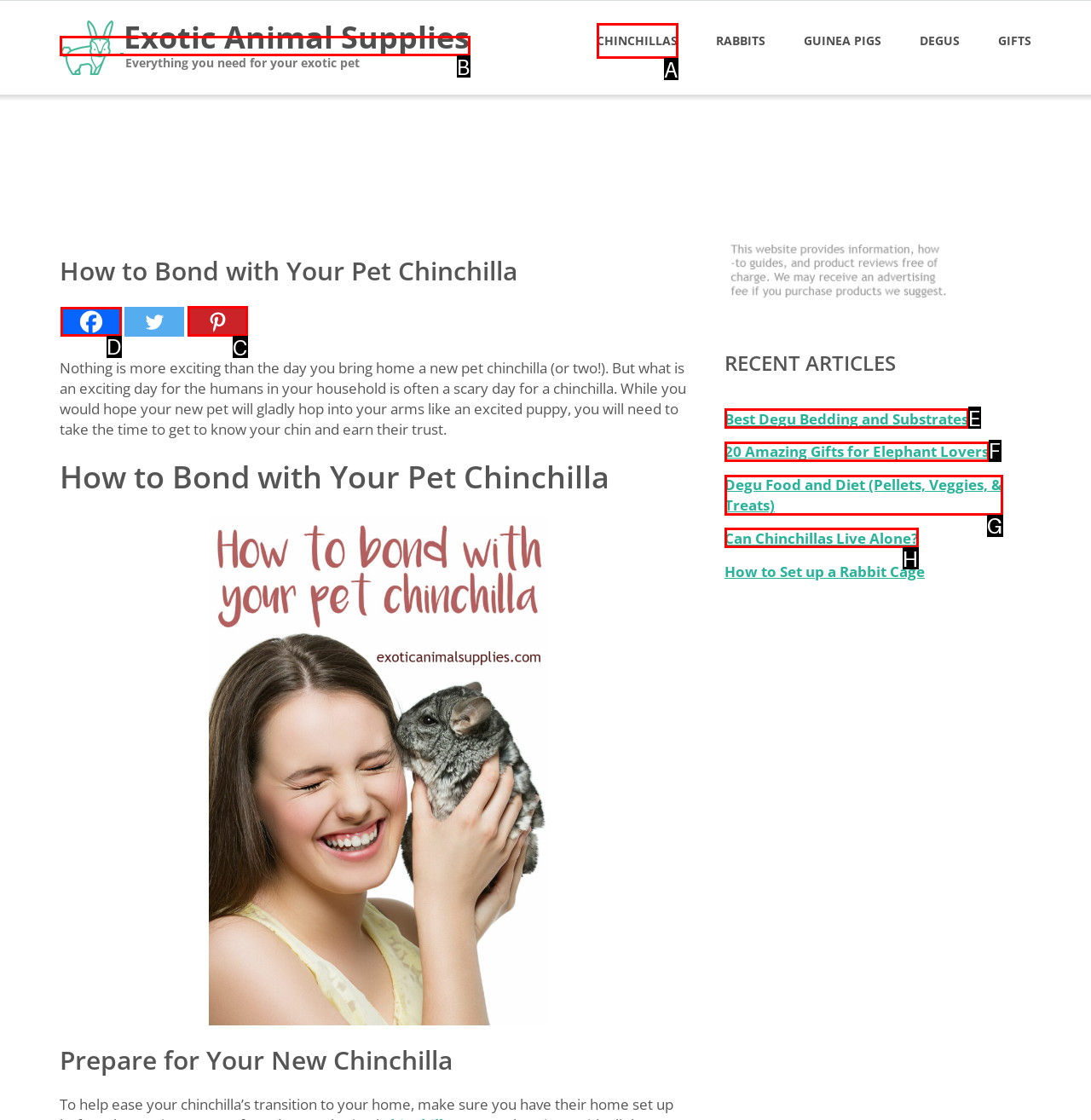Identify the correct HTML element to click for the task: Share on Facebook. Provide the letter of your choice.

D